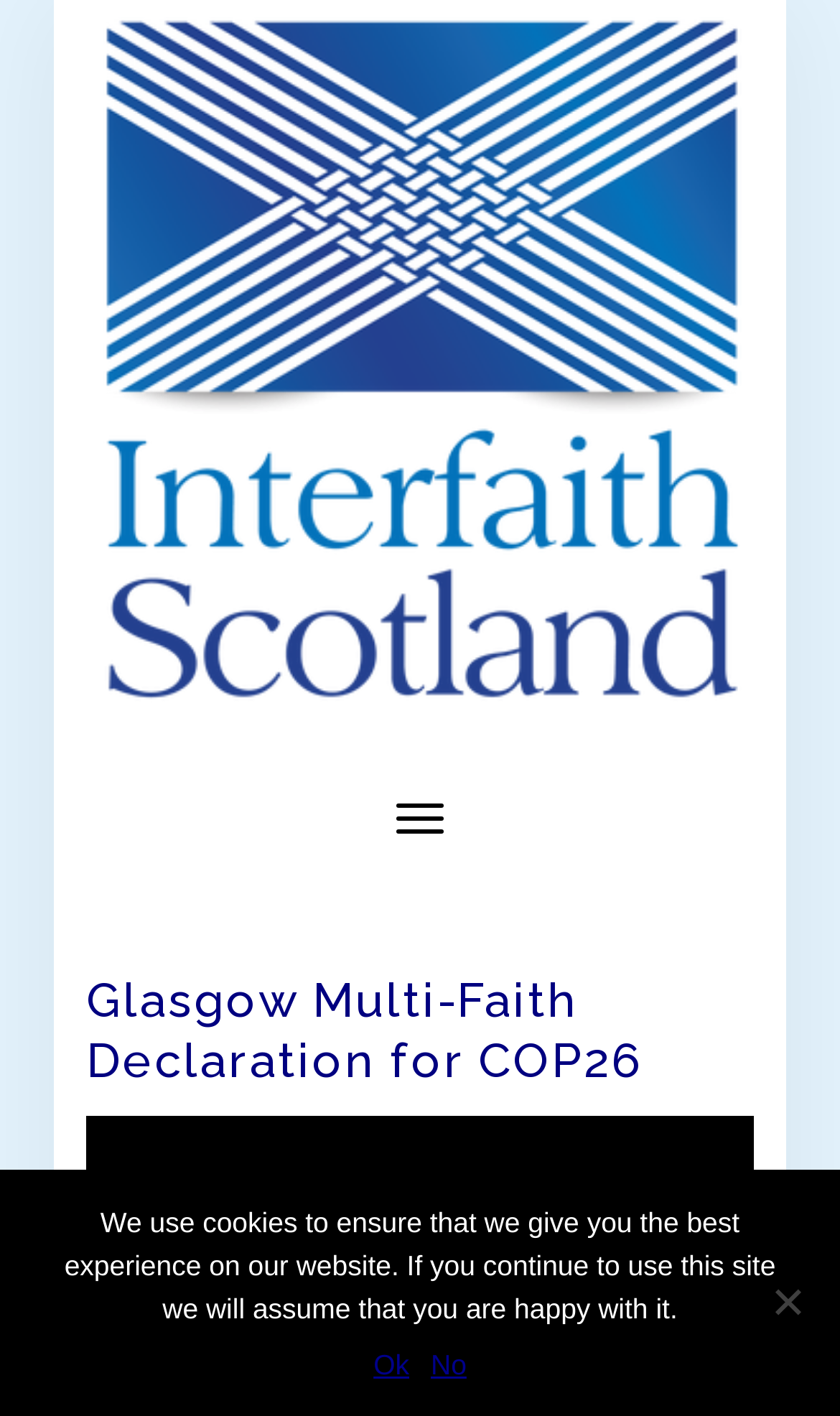Generate an in-depth caption that captures all aspects of the webpage.

The webpage is about the Glasgow Multi-Faith Declaration for COP26, a climate action initiative. At the top-left corner, there is an image of Interfaith Scotland, accompanied by a link to the organization's website. Below the image, there is a main navigation menu. 

On the top-center of the page, a button labeled "Toggle Navigation" allows users to expand or collapse the navigation menu. 

The main content of the webpage is headed by a title, "Glasgow Multi-Faith Declaration for COP26", which is positioned below the navigation menu. 

At the bottom of the page, there is a notification about the use of cookies on the website. The notification informs users that continuing to use the site implies consent to the use of cookies. Two options, "Ok" and "No", are provided to respond to the notification. The "No" option is accompanied by a generic element with the same label.